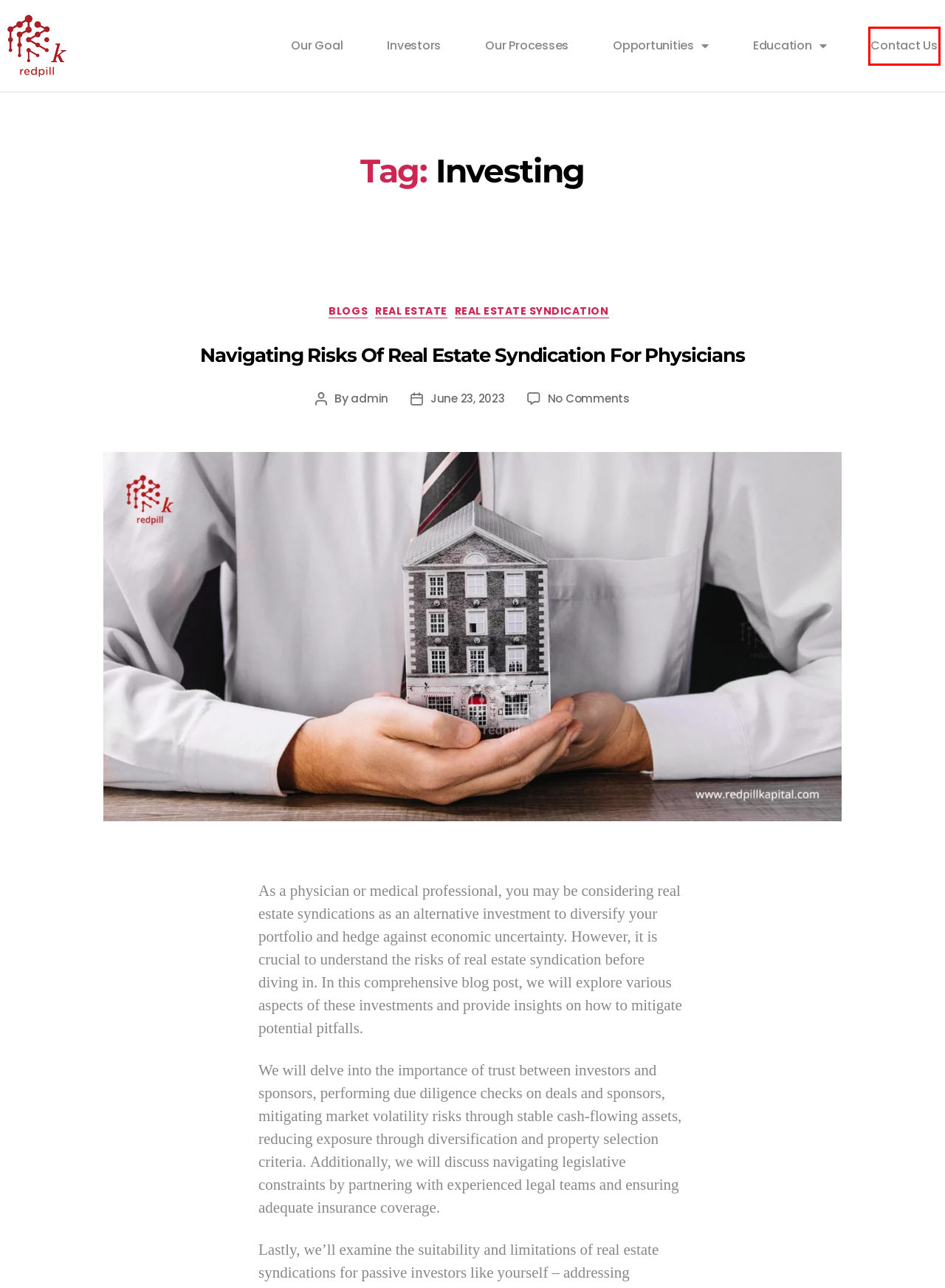Examine the screenshot of a webpage with a red bounding box around a UI element. Select the most accurate webpage description that corresponds to the new page after clicking the highlighted element. Here are the choices:
A. Real Estate Syndication - Red Pill Kapital Investments
B. Navigating Risks of Real Estate Syndication for Physicians
C. Contact Us - Red Pill Kapital Investments
D. Newsletters - Red Pill Kapital Investments
E. Red Pill Kapital | Real Estate | Blog | Investing
F. Opportunity Zones - Red Pill Kapital Investments
G. Real Estate - Red Pill Kapital Investments
H. Home - Red Pill Kapital Investments

C